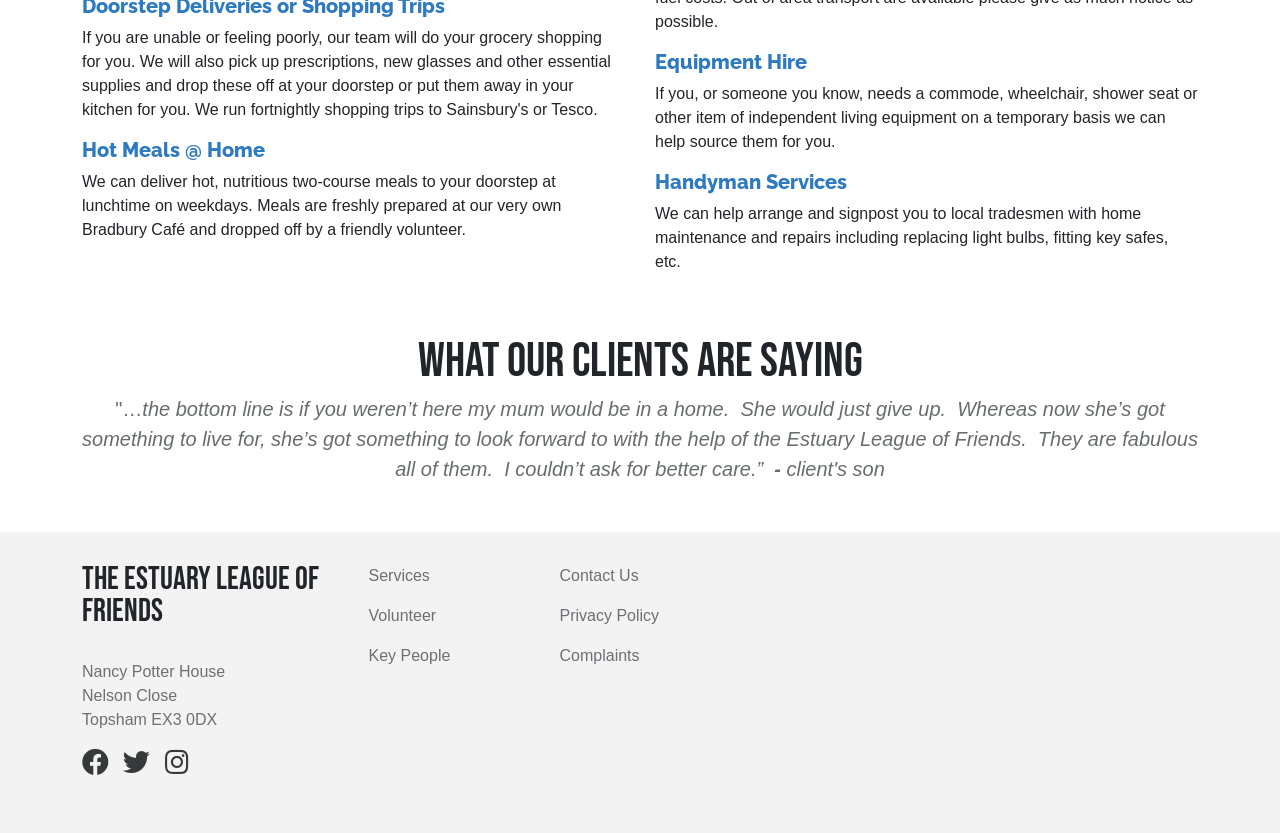Please mark the bounding box coordinates of the area that should be clicked to carry out the instruction: "View Services".

[0.288, 0.68, 0.336, 0.701]